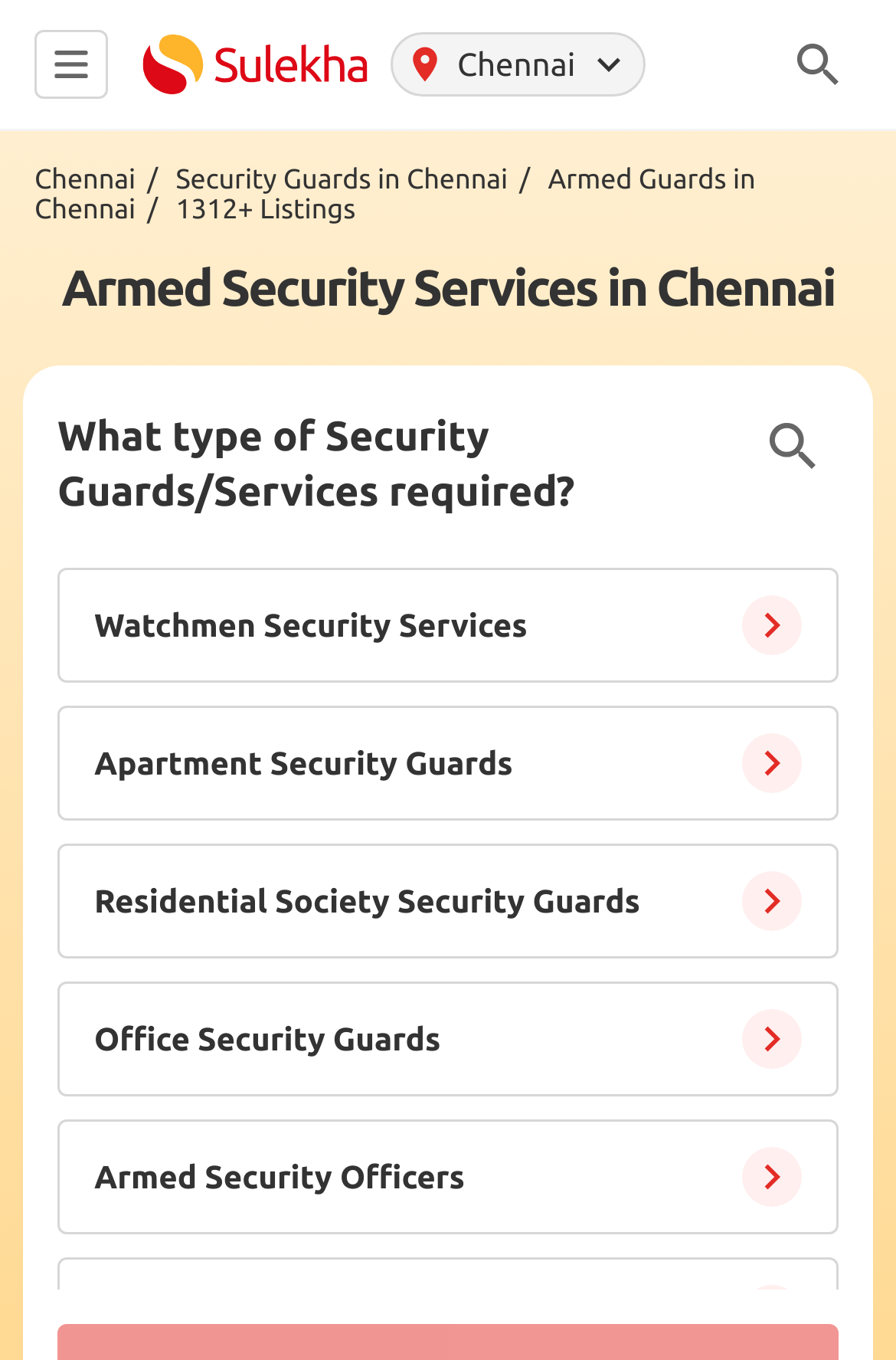Could you specify the bounding box coordinates for the clickable section to complete the following instruction: "View Armed Security Services in Chennai"?

[0.069, 0.191, 0.931, 0.233]